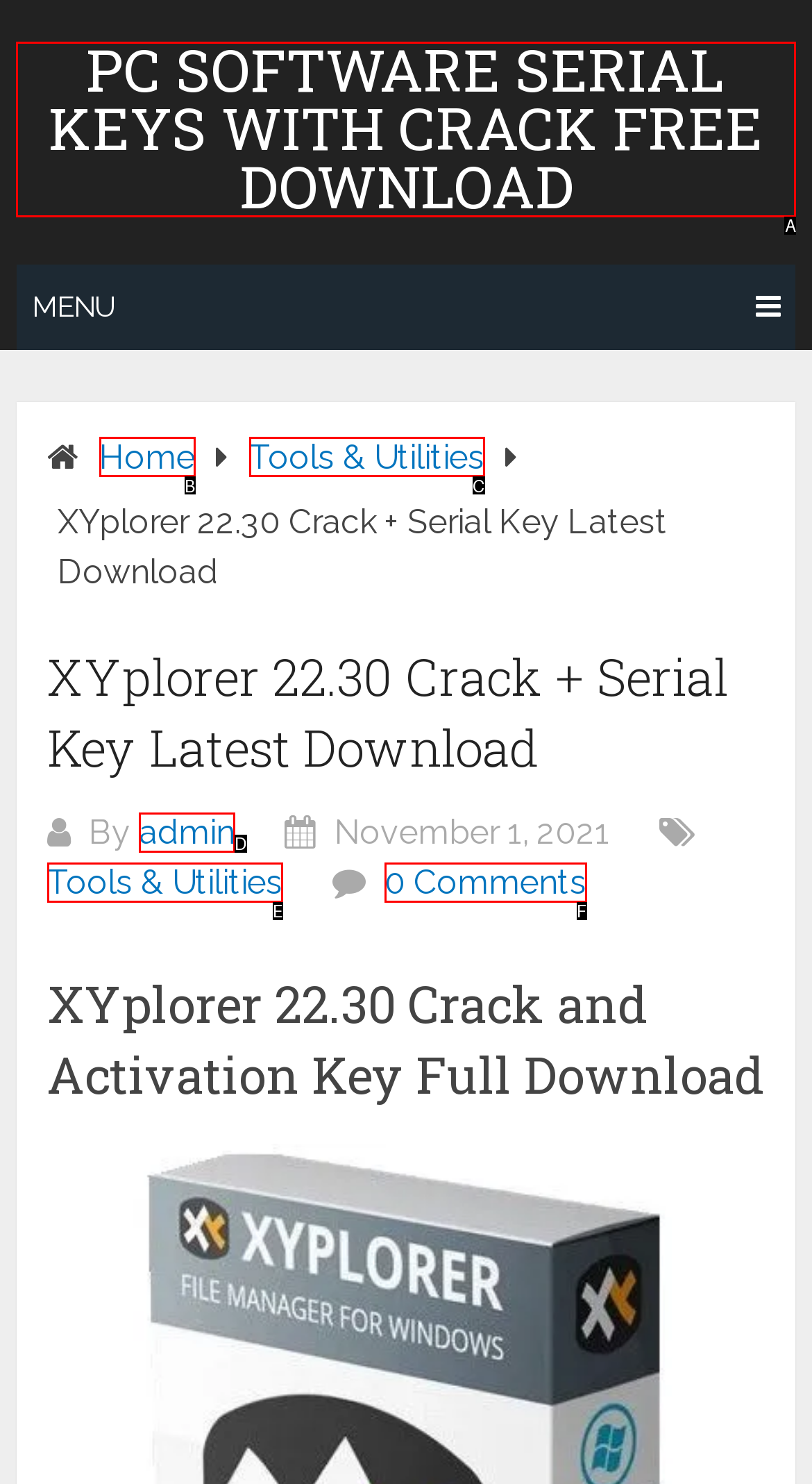Find the HTML element that matches the description provided: 0 Comments
Answer using the corresponding option letter.

F